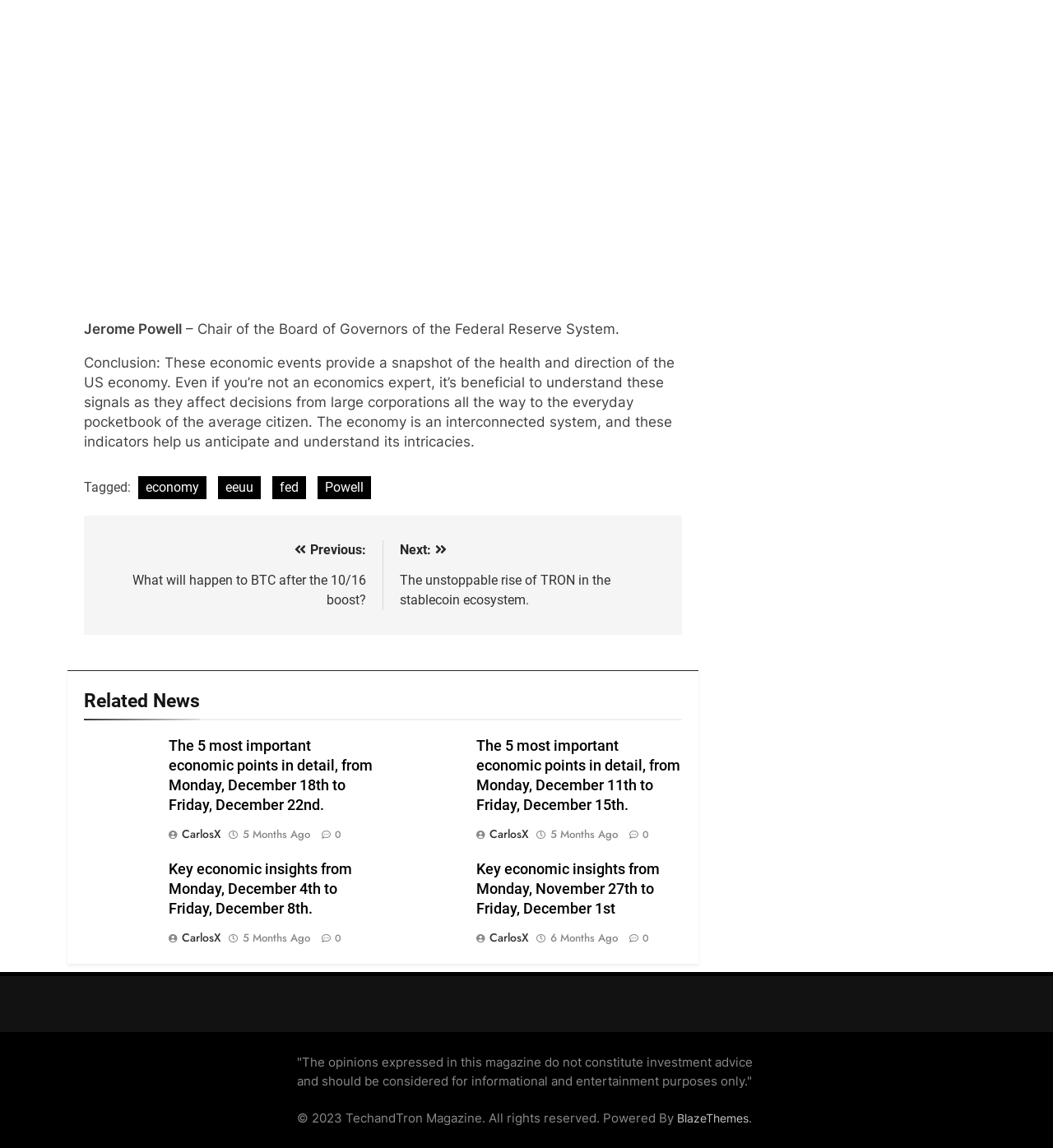Can you look at the image and give a comprehensive answer to the question:
What is the role of Jerome Powell?

Based on the figcaption element, Jerome Powell is the Chair of the Board of Governors of the Federal Reserve System, indicating his position in the Federal Reserve System.